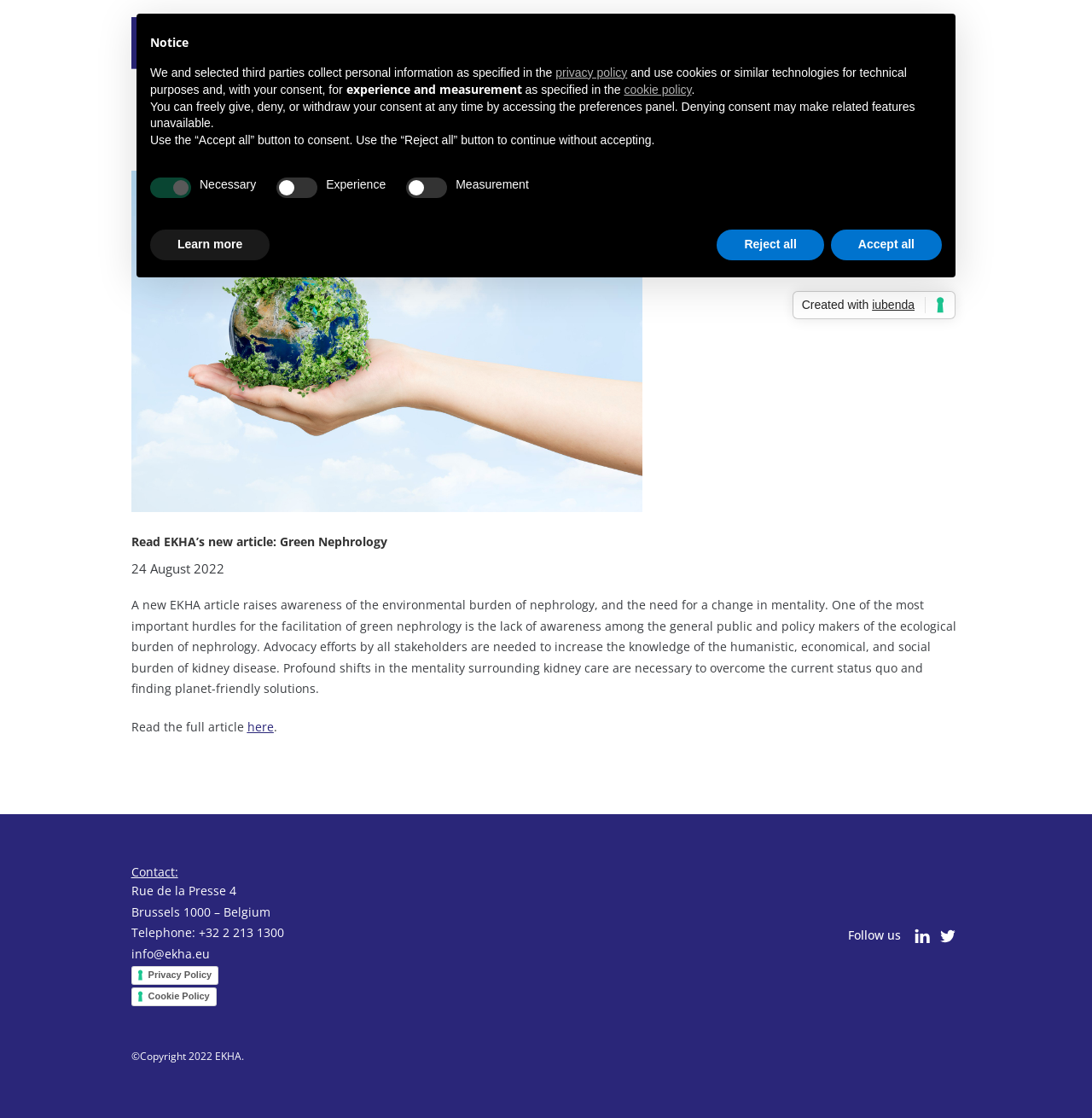Can you find the bounding box coordinates for the element to click on to achieve the instruction: "View the image of Winter’s Hill Estate Rosé of Pinot Noir"?

None